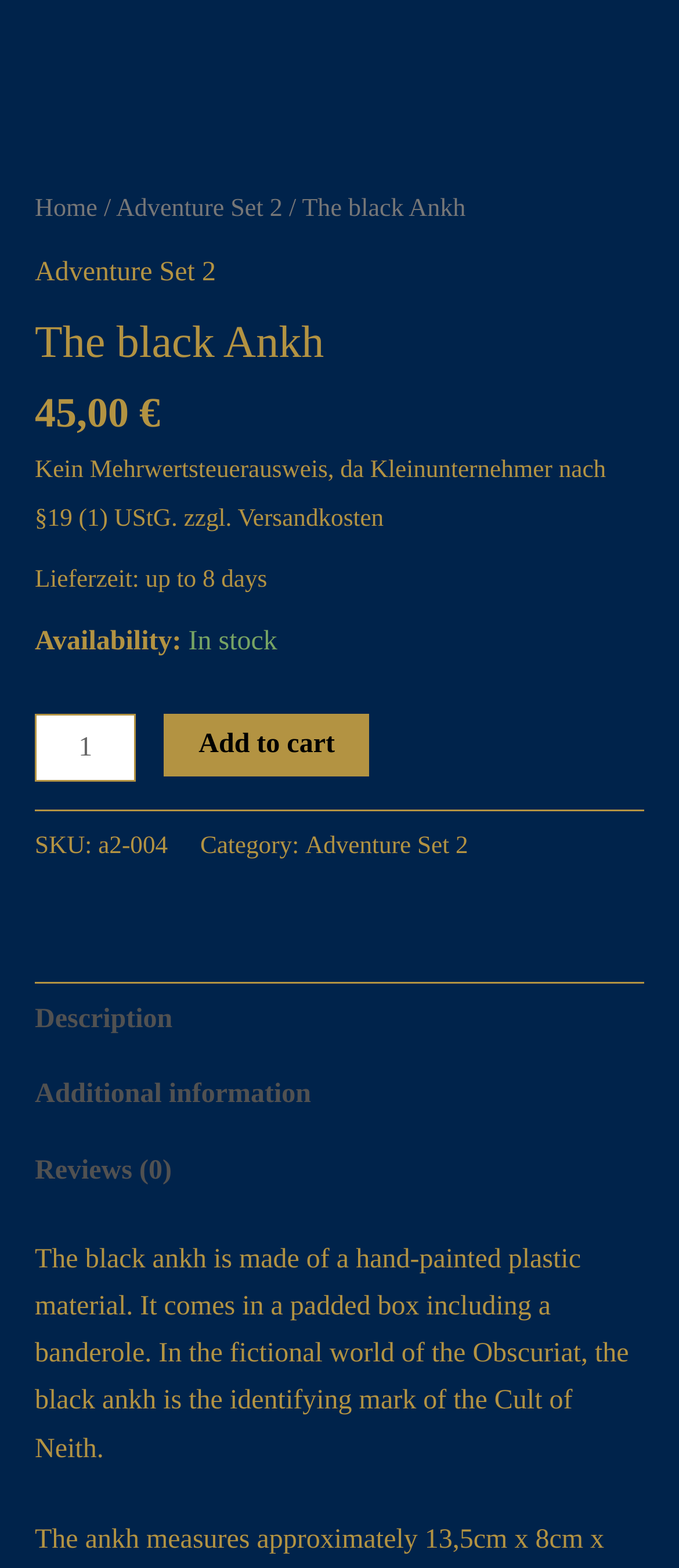Kindly determine the bounding box coordinates for the clickable area to achieve the given instruction: "Add to cart".

[0.241, 0.455, 0.544, 0.495]